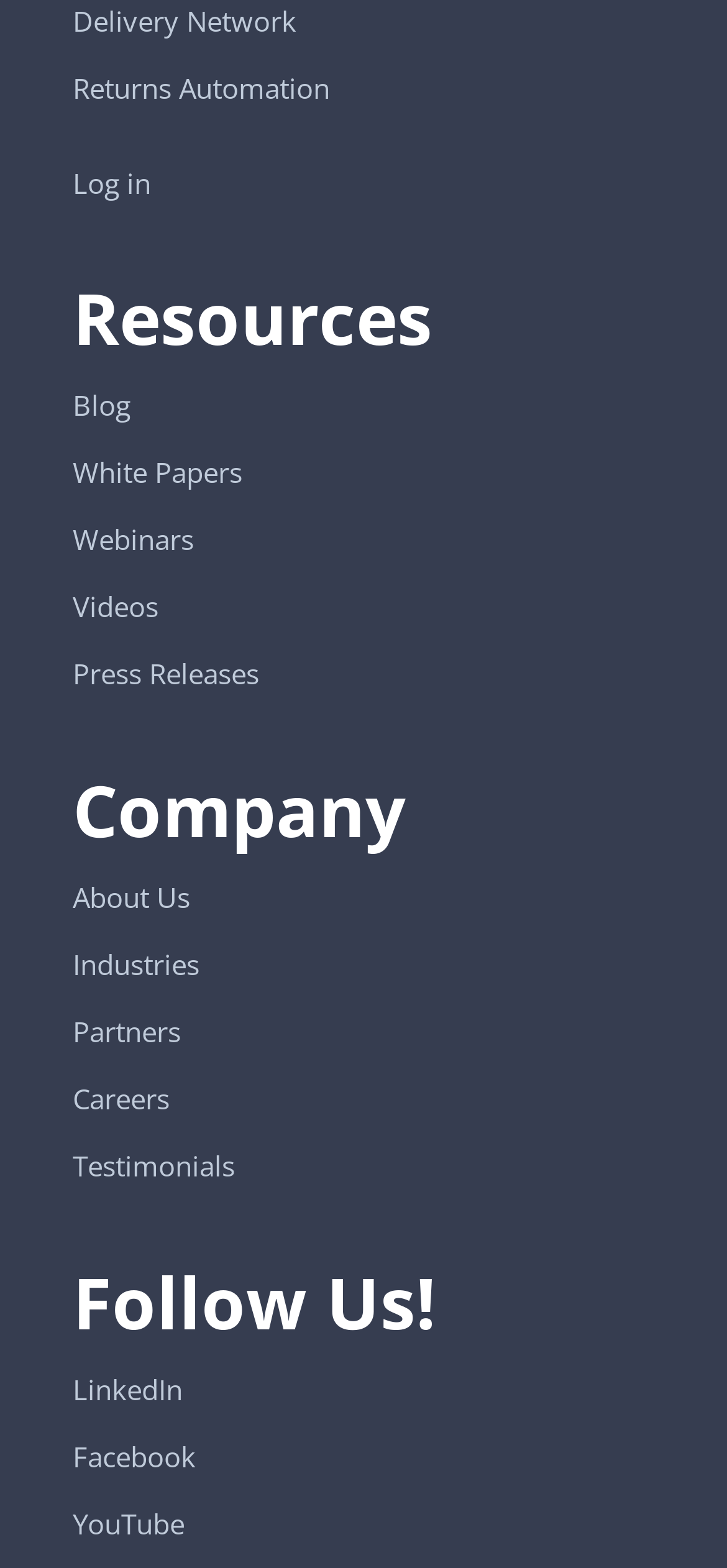Determine the bounding box coordinates for the HTML element described here: "Testimonials".

[0.1, 0.732, 0.323, 0.755]